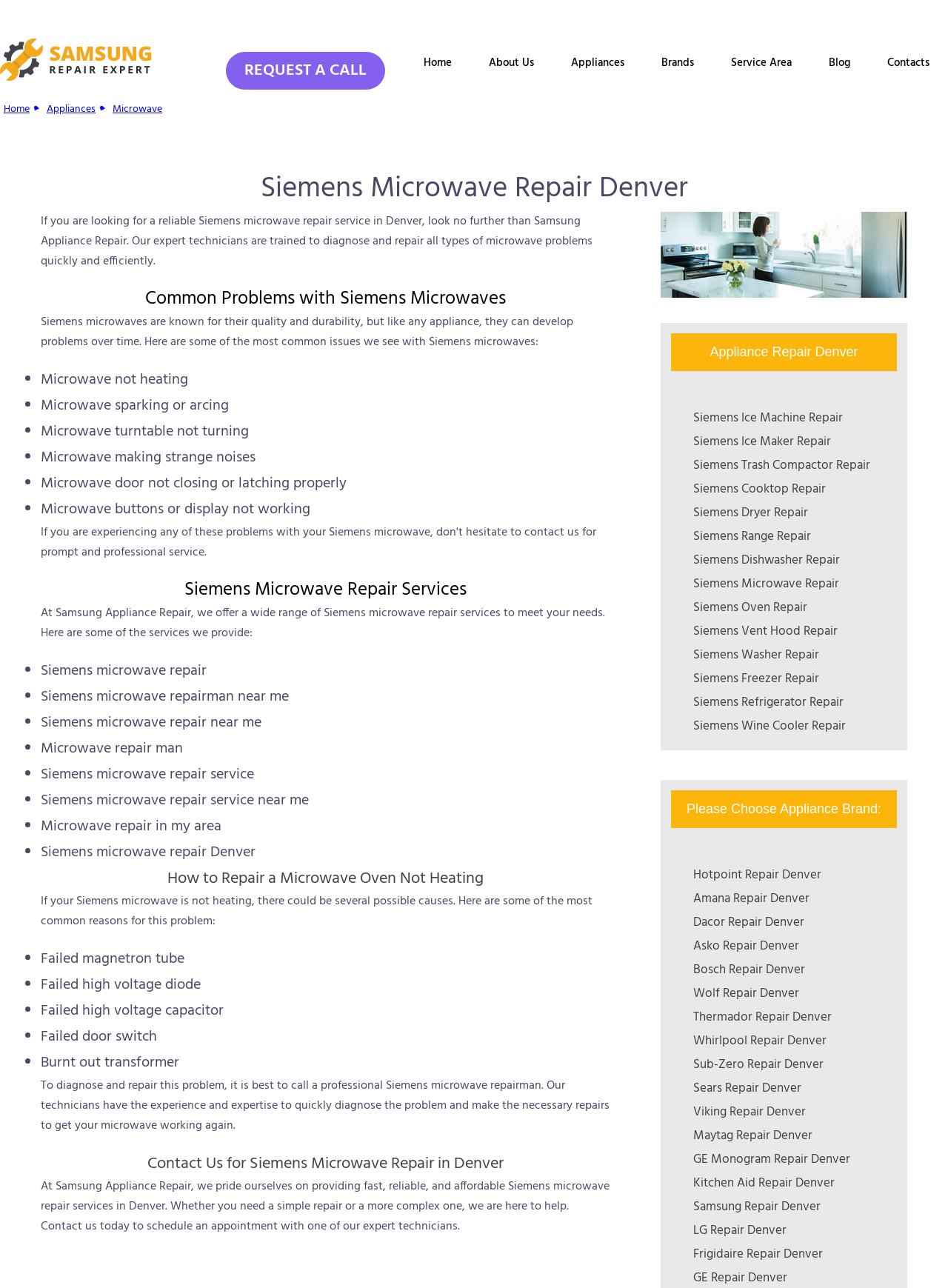Determine the bounding box coordinates for the area that should be clicked to carry out the following instruction: "Click the 'Siemens Microwave Repair' link".

[0.731, 0.446, 0.885, 0.461]